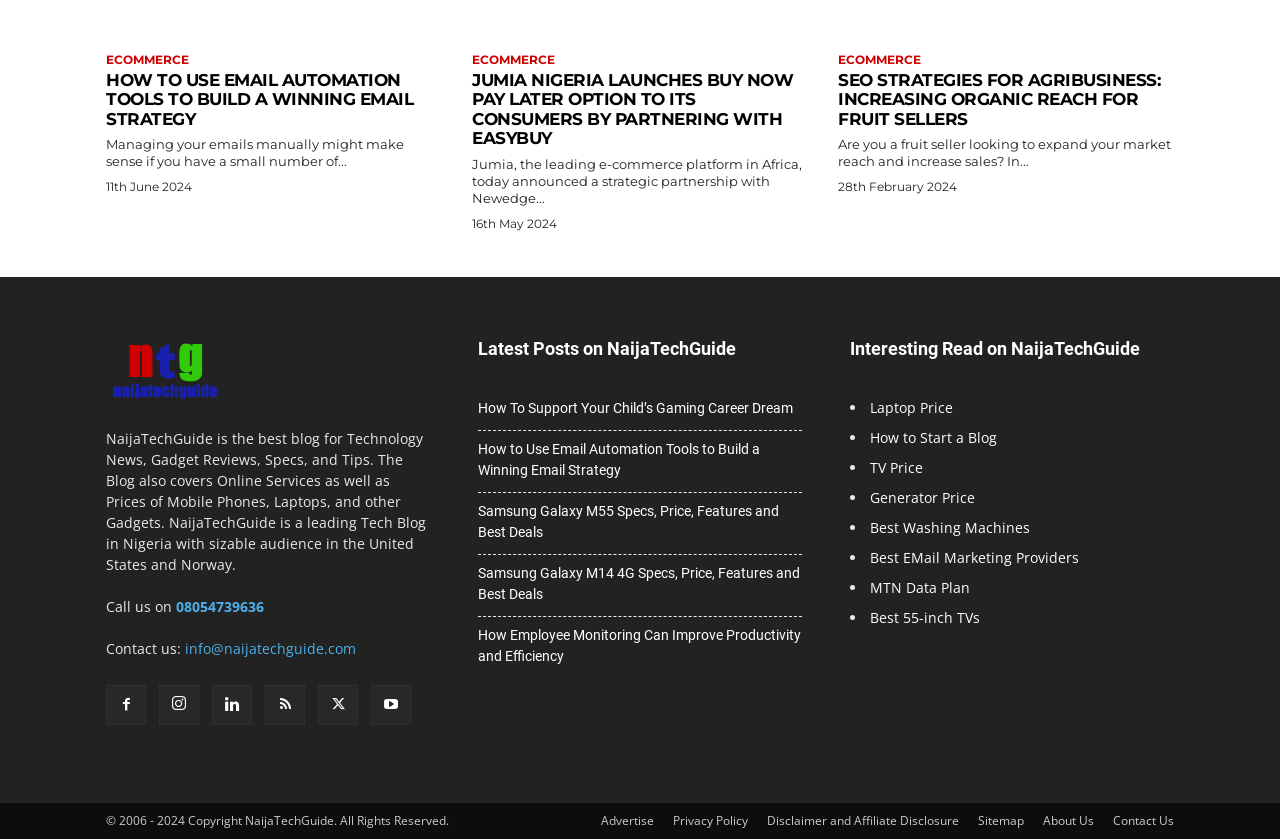What is the name of the blog?
Examine the webpage screenshot and provide an in-depth answer to the question.

The name of the blog can be found in the top-left corner of the webpage, where it is written 'NaijaTechGuide' in bold font, and also mentioned in the description 'NaijaTechGuide is the best blog for Technology News, Gadget Reviews, Specs, and Tips.'